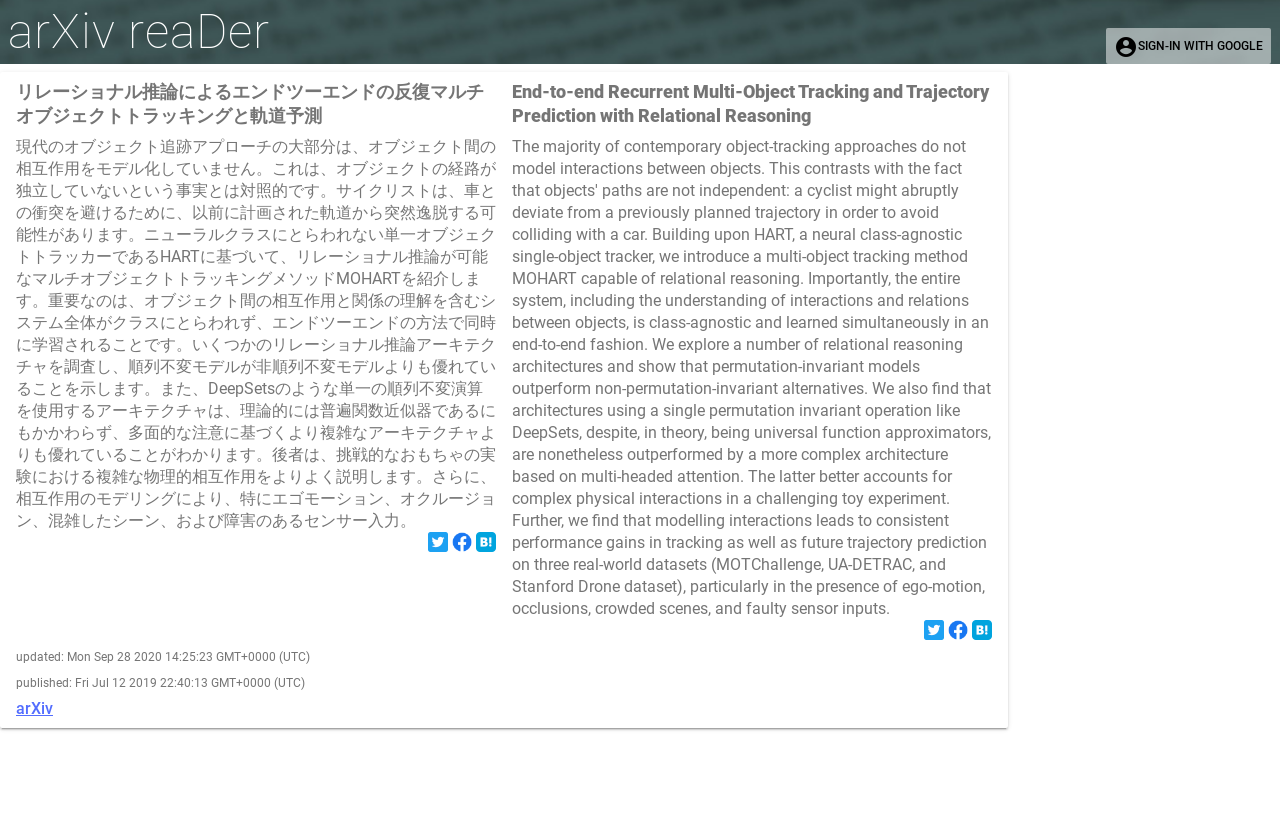Given the description "parent_node: SUPPORTED BY", provide the bounding box coordinates of the corresponding UI element.

None